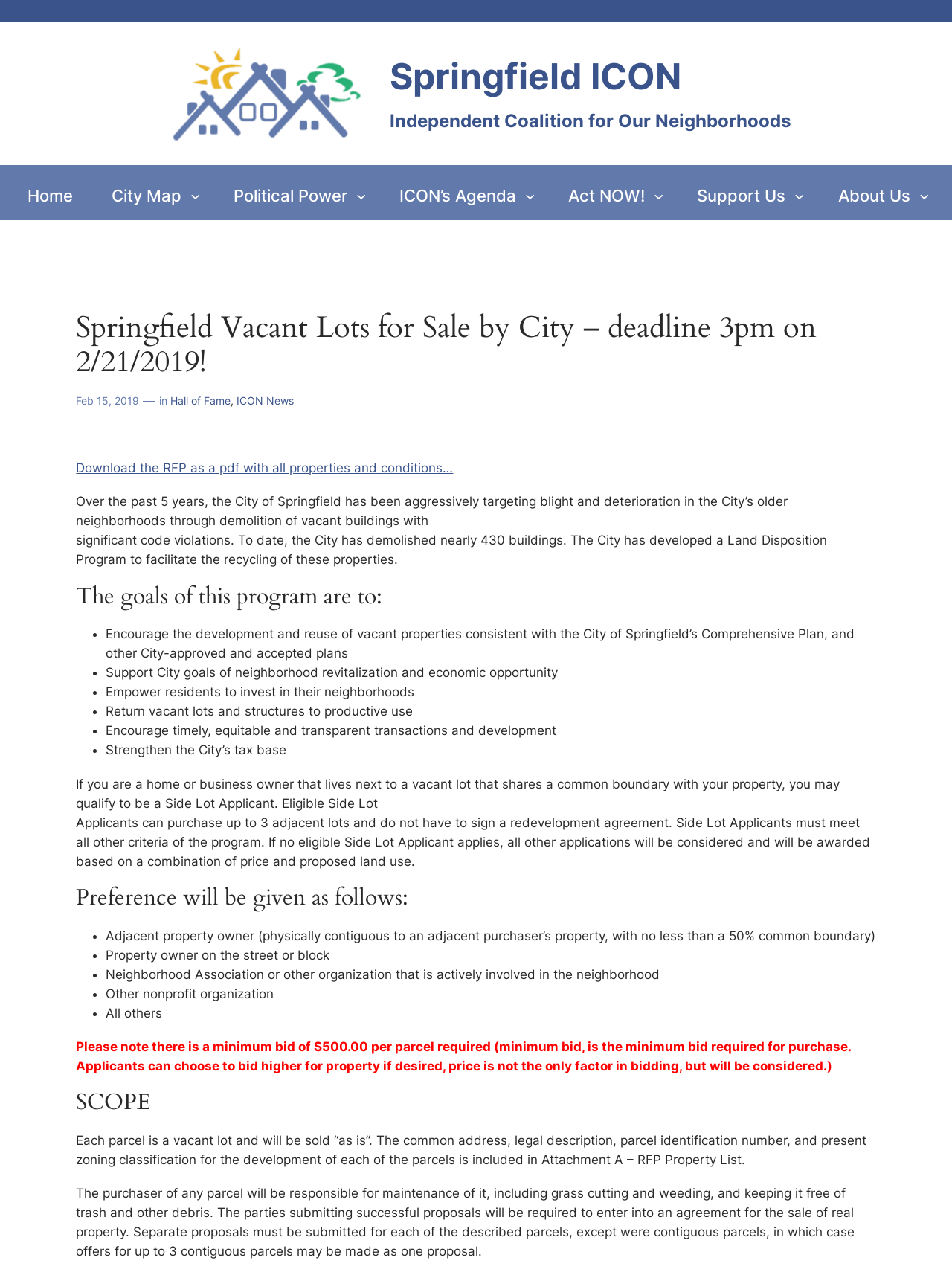Identify the bounding box coordinates necessary to click and complete the given instruction: "Download the RFP as a pdf with all properties and conditions".

[0.08, 0.36, 0.476, 0.372]